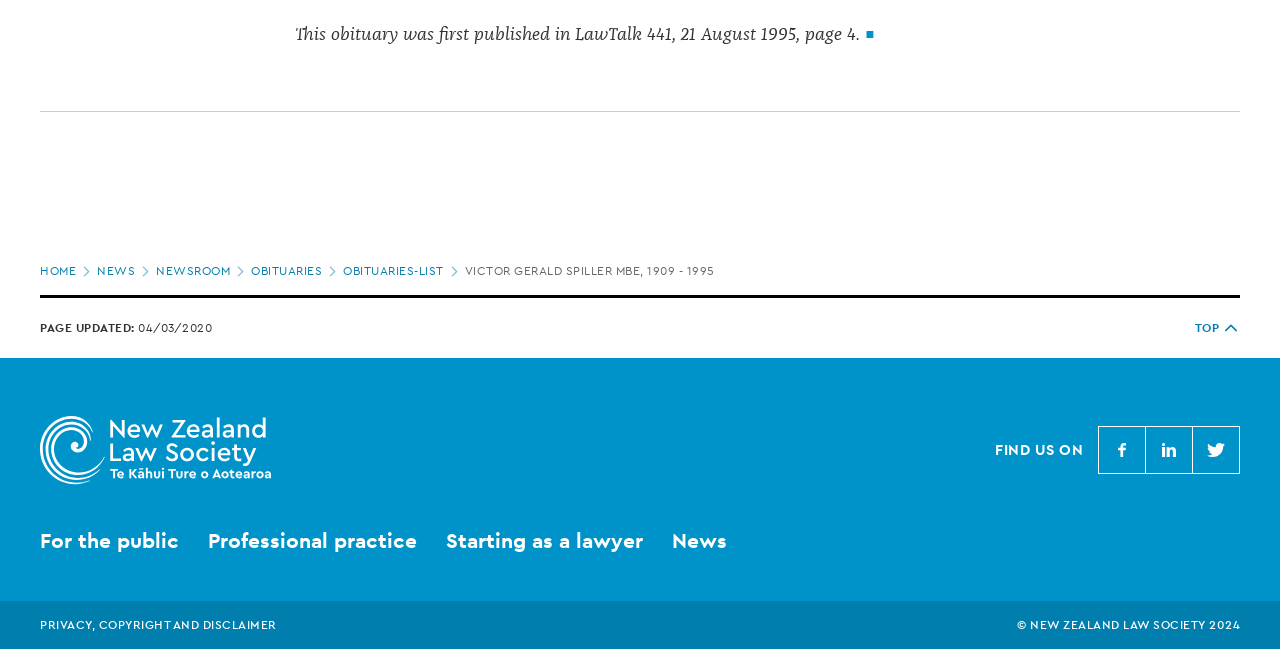Determine the bounding box coordinates of the element that should be clicked to execute the following command: "go to obituaries".

[0.196, 0.404, 0.268, 0.431]